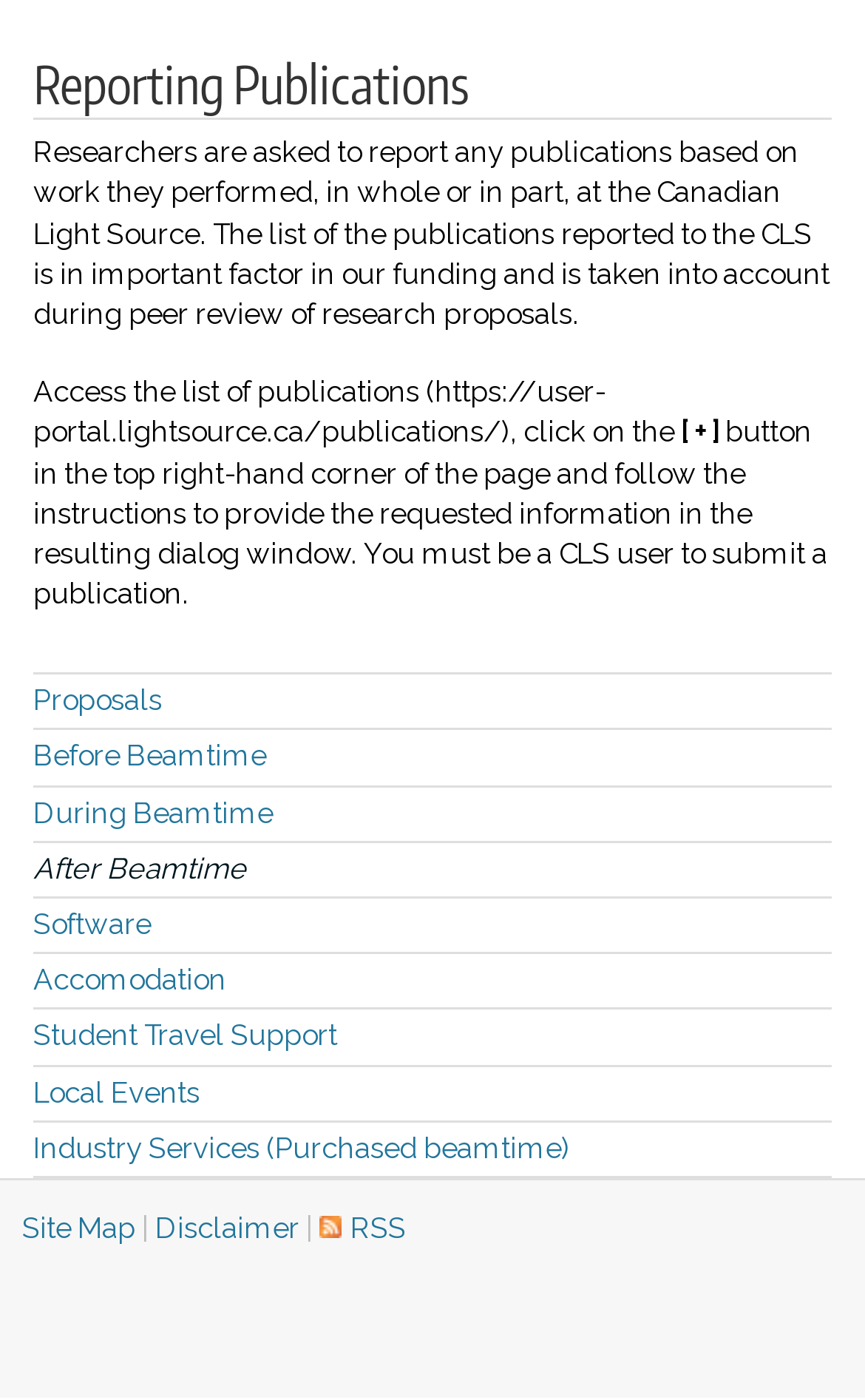Please identify the bounding box coordinates of the element I should click to complete this instruction: 'View After Beamtime information'. The coordinates should be given as four float numbers between 0 and 1, like this: [left, top, right, bottom].

[0.038, 0.608, 0.285, 0.632]